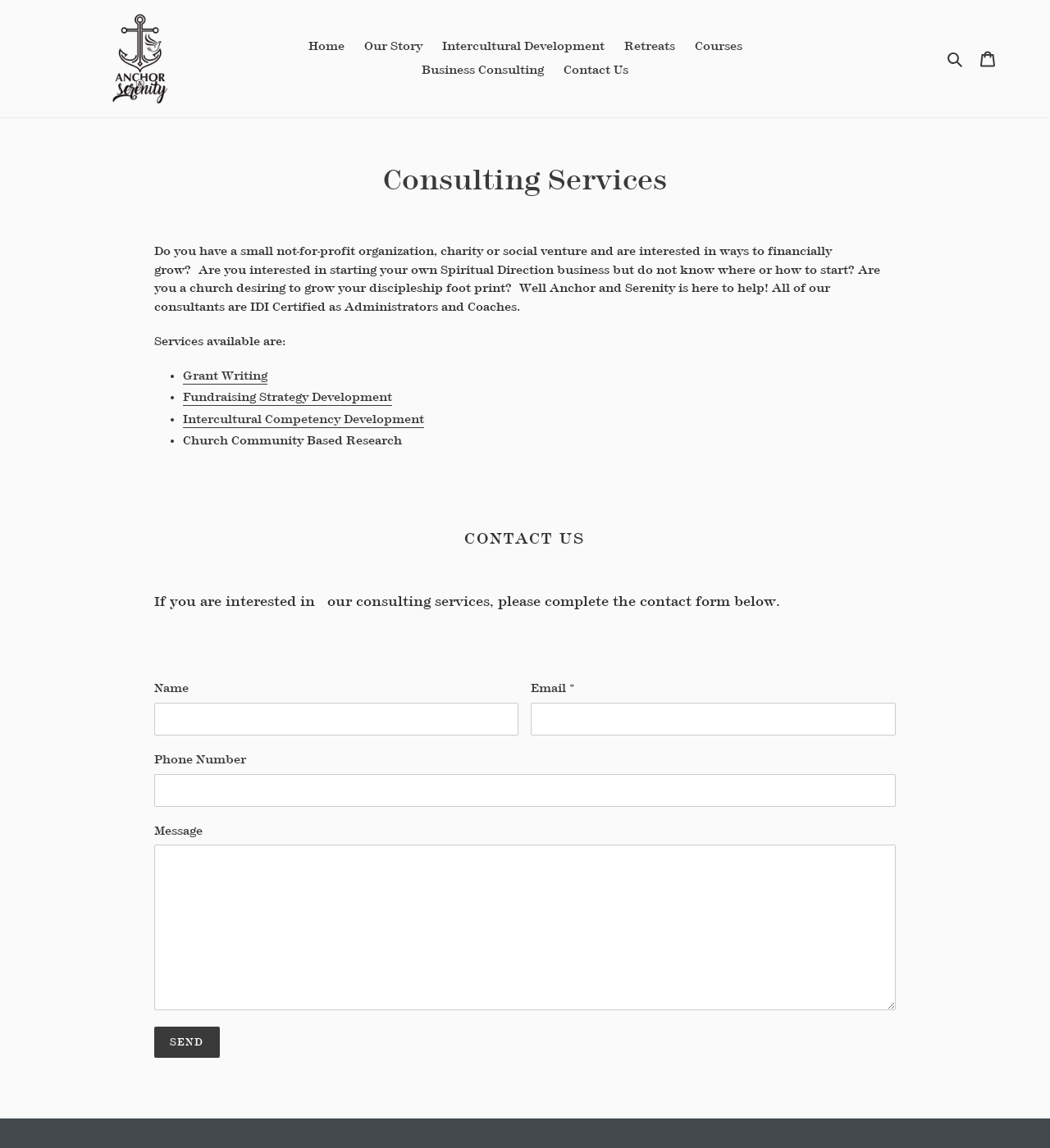Can you find the bounding box coordinates for the UI element given this description: "parent_node: Email * name="contact[email]""? Provide the coordinates as four float numbers between 0 and 1: [left, top, right, bottom].

[0.506, 0.612, 0.853, 0.64]